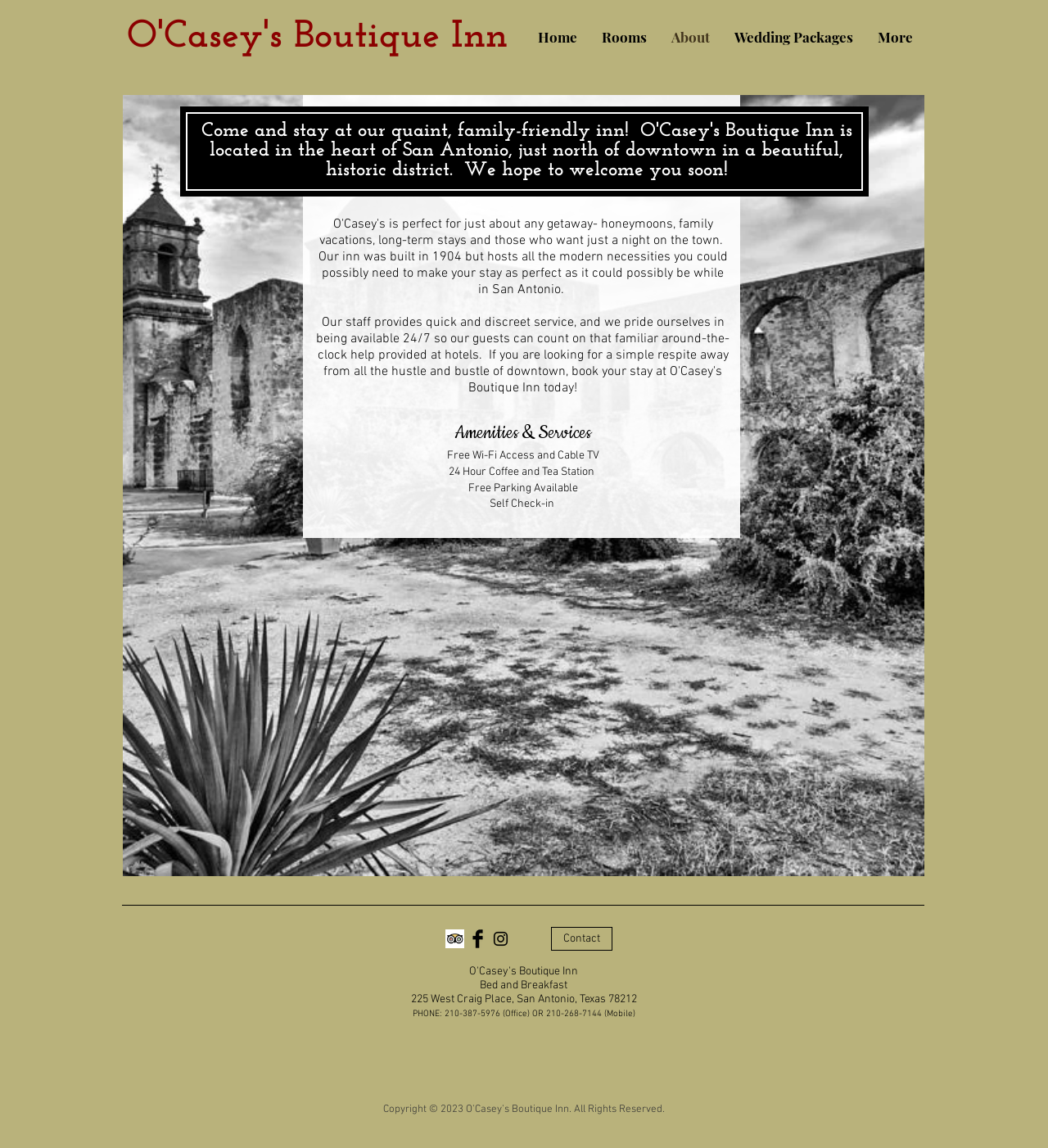Based on the image, provide a detailed and complete answer to the question: 
What social media platforms is O'Casey's on?

The webpage has a social media section that lists three platforms: Trip Advisor, Facebook, and Instagram. This suggests that O'Casey's has a presence on these platforms and may use them to engage with guests and promote its services.